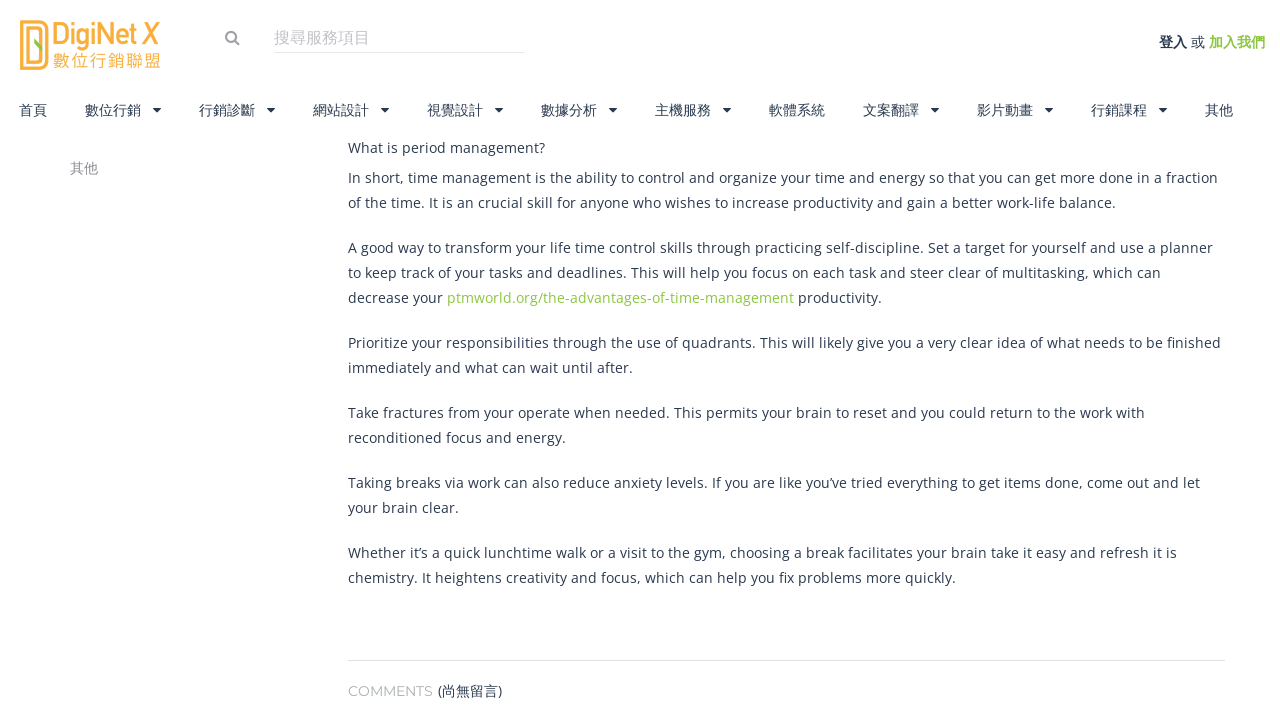Please identify the bounding box coordinates of the clickable area that will allow you to execute the instruction: "Search for services".

[0.214, 0.033, 0.409, 0.075]